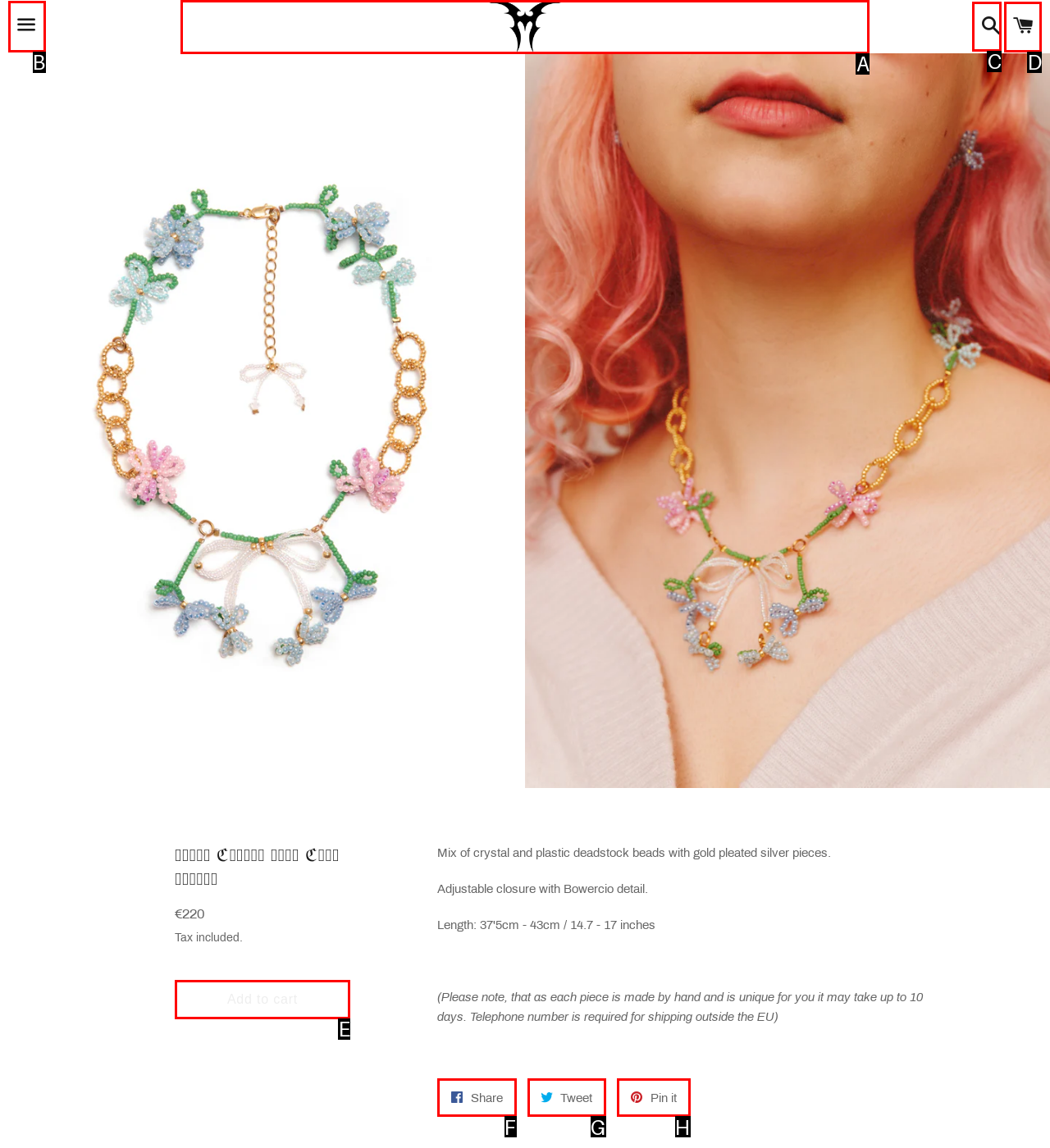Identify the HTML element to click to execute this task: View cart Respond with the letter corresponding to the proper option.

D